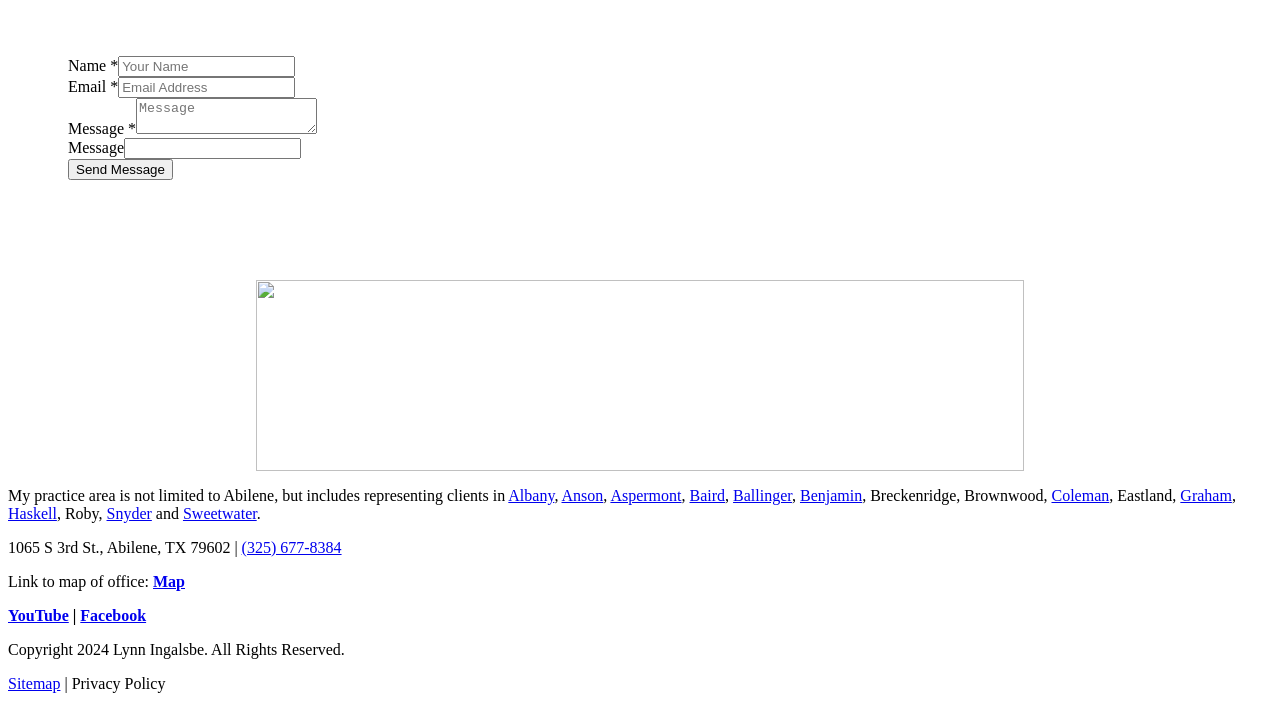What is the name of the lawyer?
Based on the image, respond with a single word or phrase.

Lynn Ingalsbe